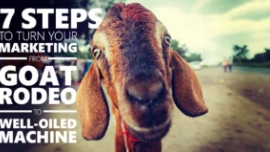Analyze the image and deliver a detailed answer to the question: What is the tone of the article?

The composition of the image, which juxtaposes the playful imagery of the goat with the serious topic of marketing, hints at the article's light-hearted yet informative approach to discussing business concepts.